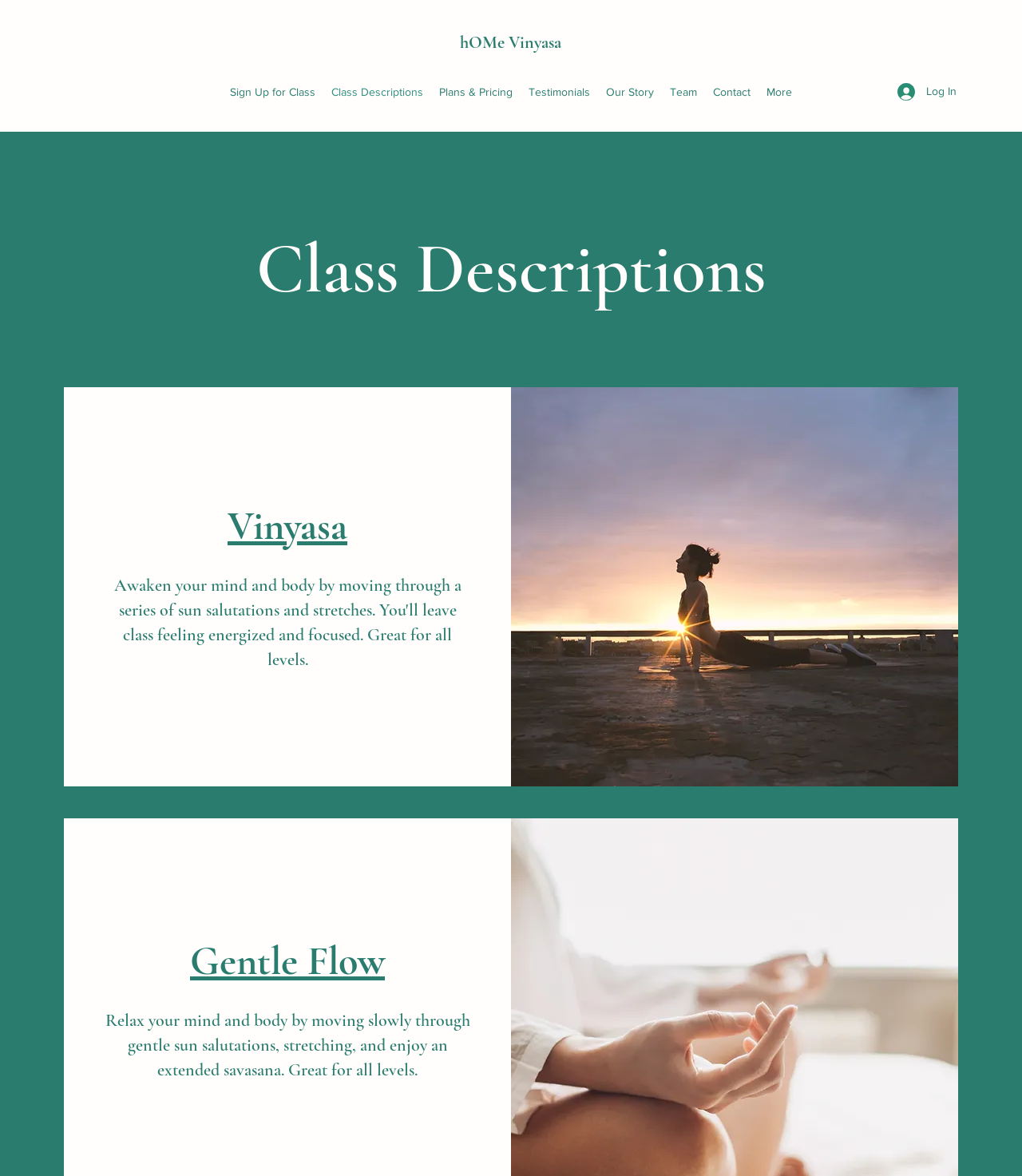Answer briefly with one word or phrase:
How many class descriptions are shown?

2